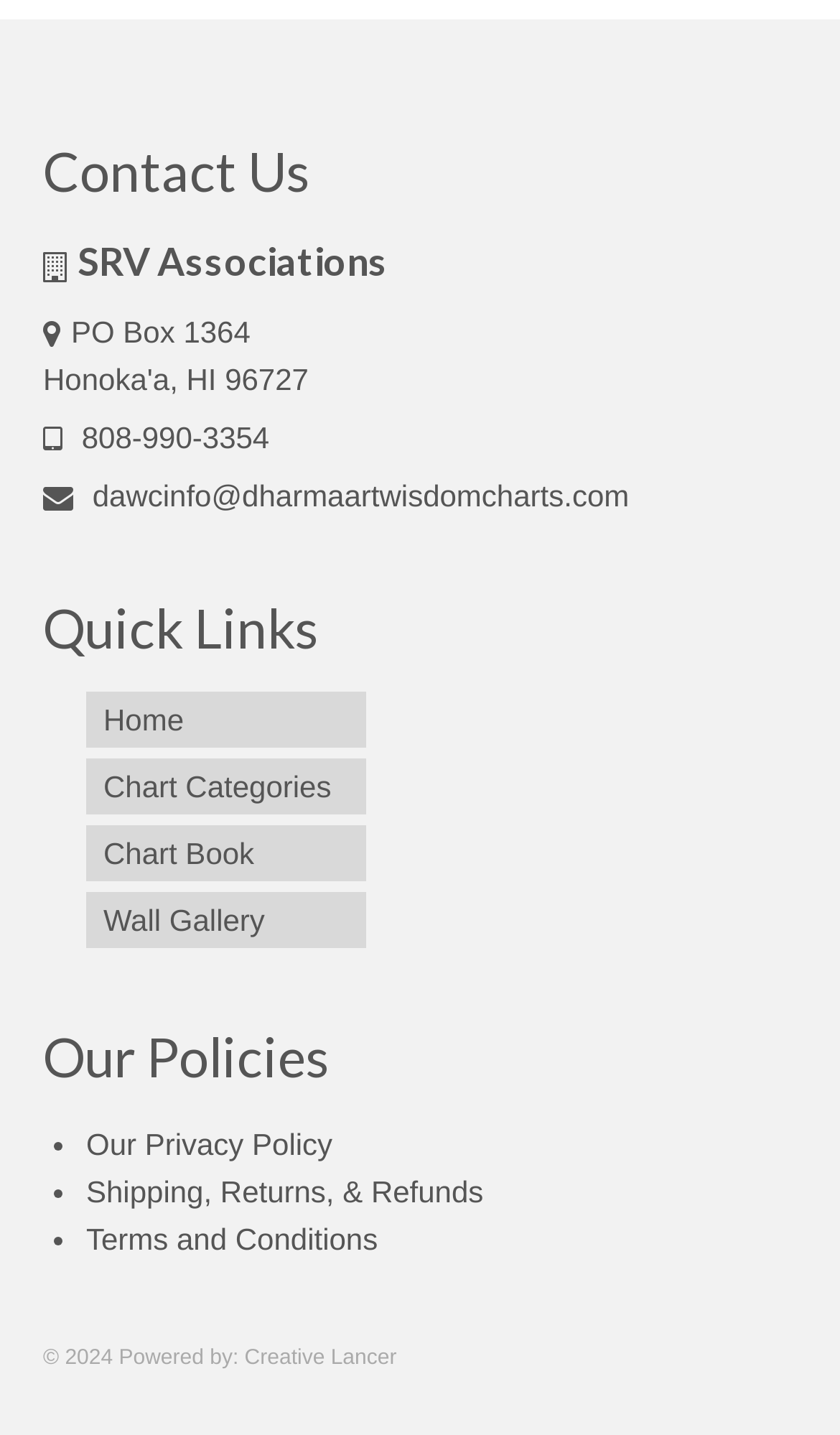Please determine the bounding box coordinates for the element with the description: "Our Privacy Policy".

[0.103, 0.785, 0.396, 0.809]